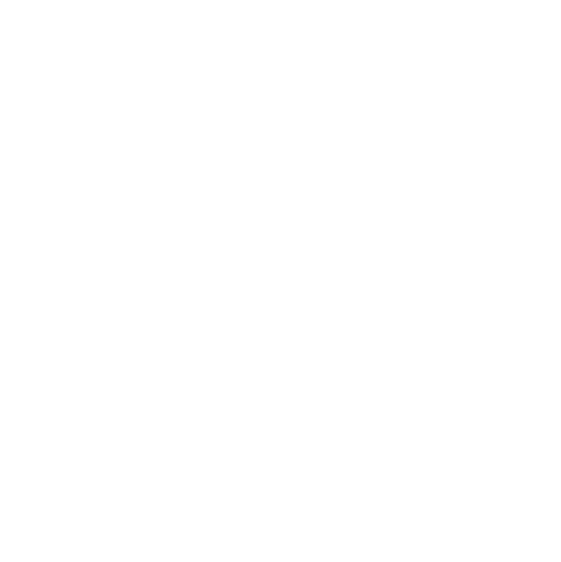Given the content of the image, can you provide a detailed answer to the question?
What type of product is featured nearby?

The design of the webpage conveys a sleek and modern aesthetic, aligned with the minimalist appeal of the products offered, and one such product is the featured Amber Block handblown glass vase, which is highlighted nearby.